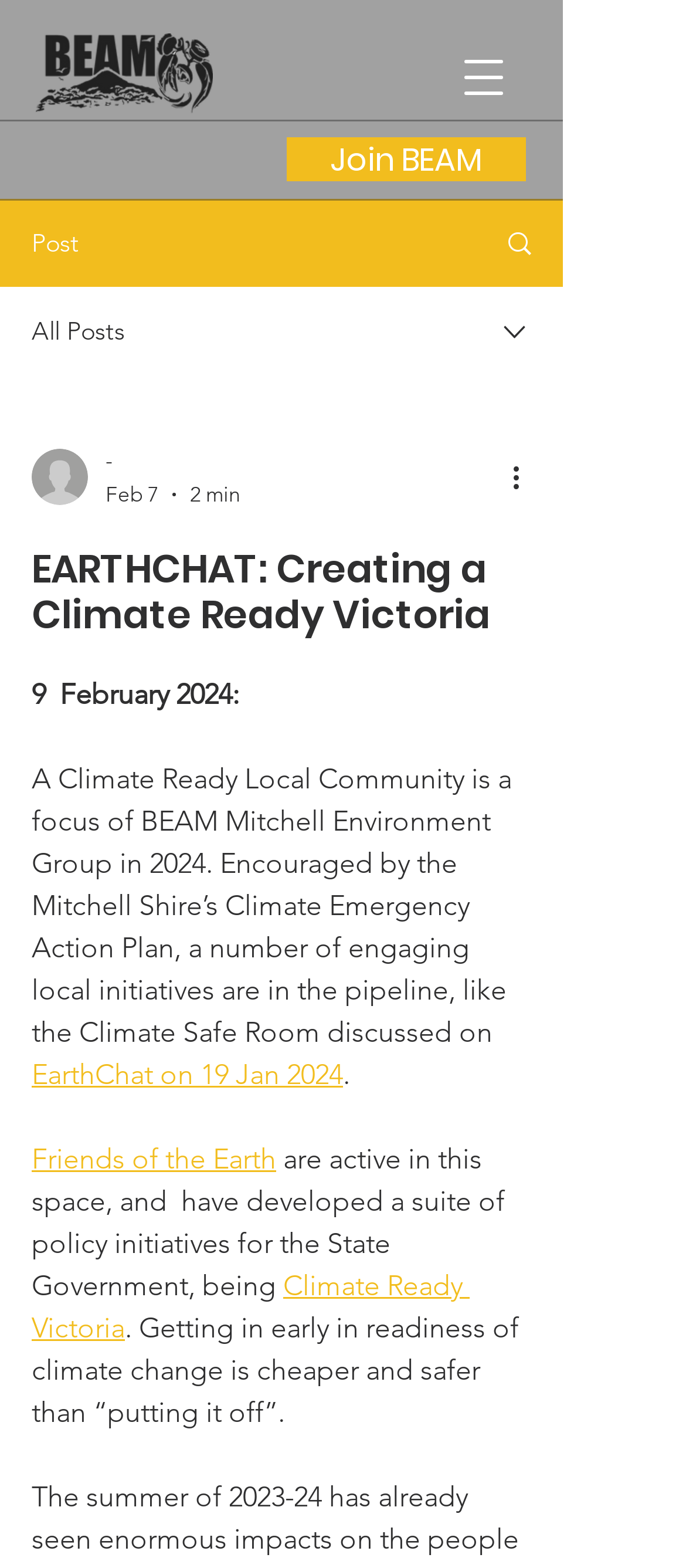Identify the main heading of the webpage and provide its text content.

EARTHCHAT: Creating a Climate Ready Victoria